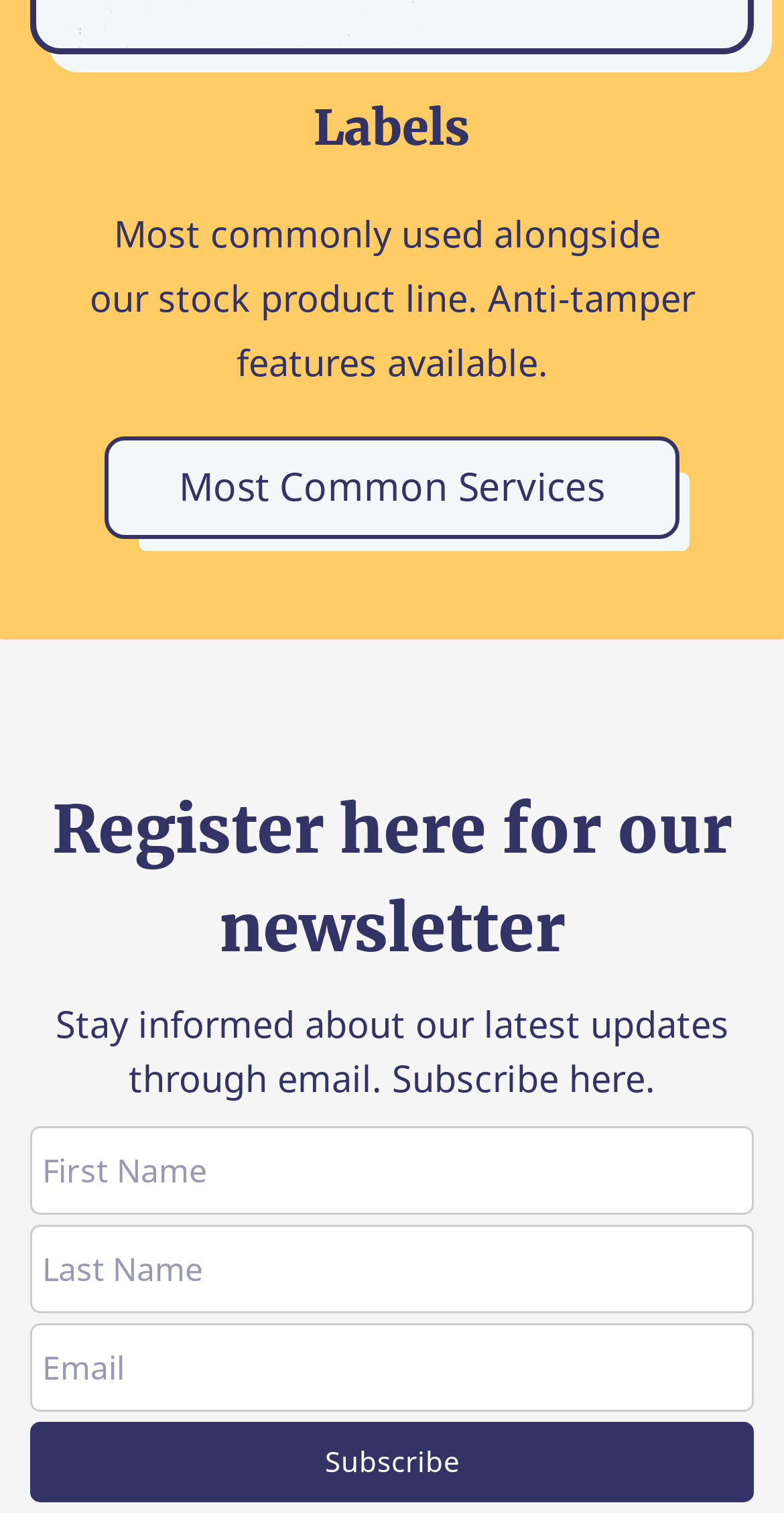What is the topic of the 'Labels' heading?
Refer to the image and answer the question using a single word or phrase.

Stock product line